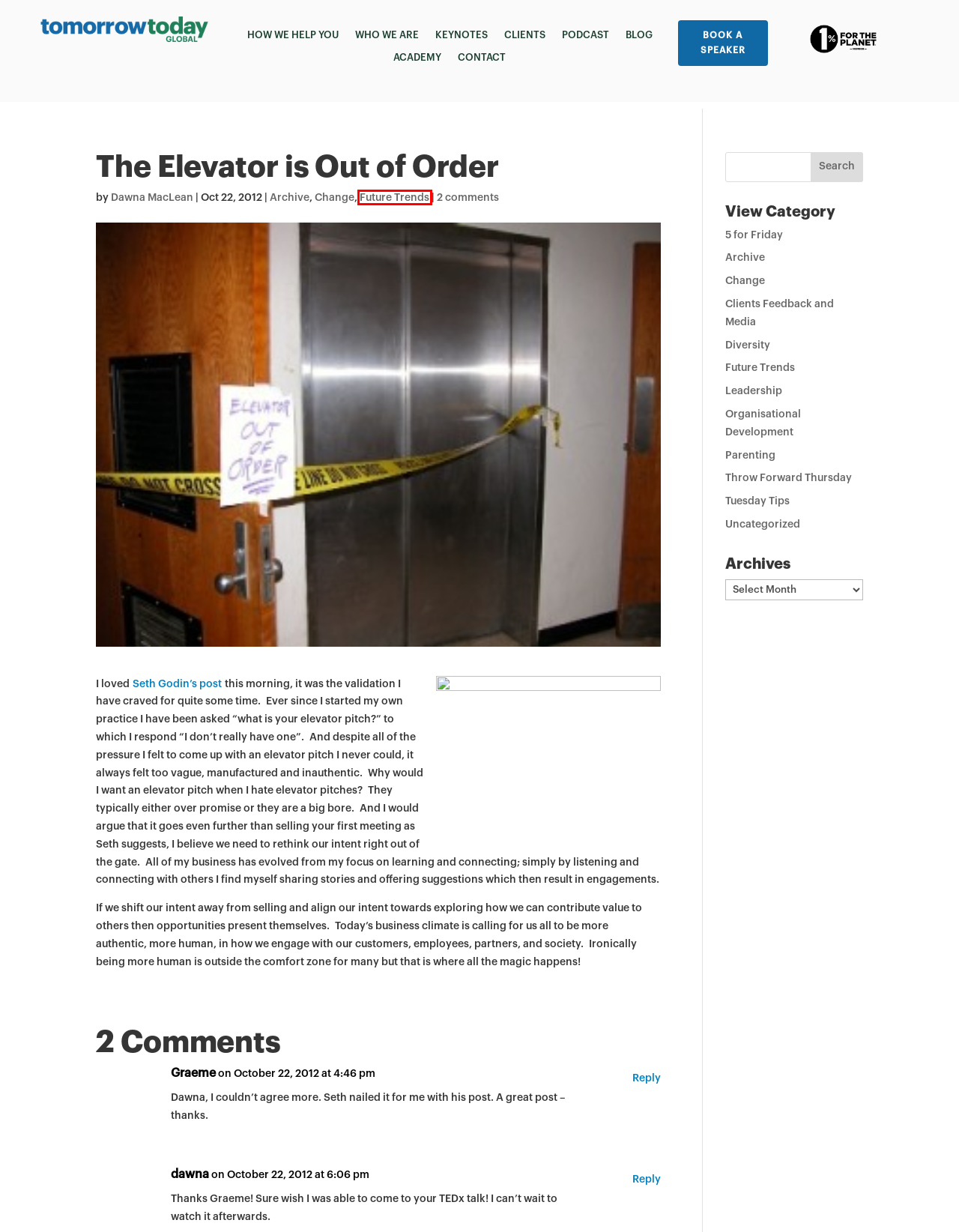Given a webpage screenshot with a red bounding box around a particular element, identify the best description of the new webpage that will appear after clicking on the element inside the red bounding box. Here are the candidates:
A. Throw Forward Thursday - TomorrowToday Global
B. Podcast - TomorrowToday Global
C. 5 for Friday - TomorrowToday Global
D. Leadership - TomorrowToday Global
E. Uncategorized - TomorrowToday Global
F. Future Trends - TomorrowToday Global
G. Clients Feedback and Media - TomorrowToday Global
H. Diversity - TomorrowToday Global

F